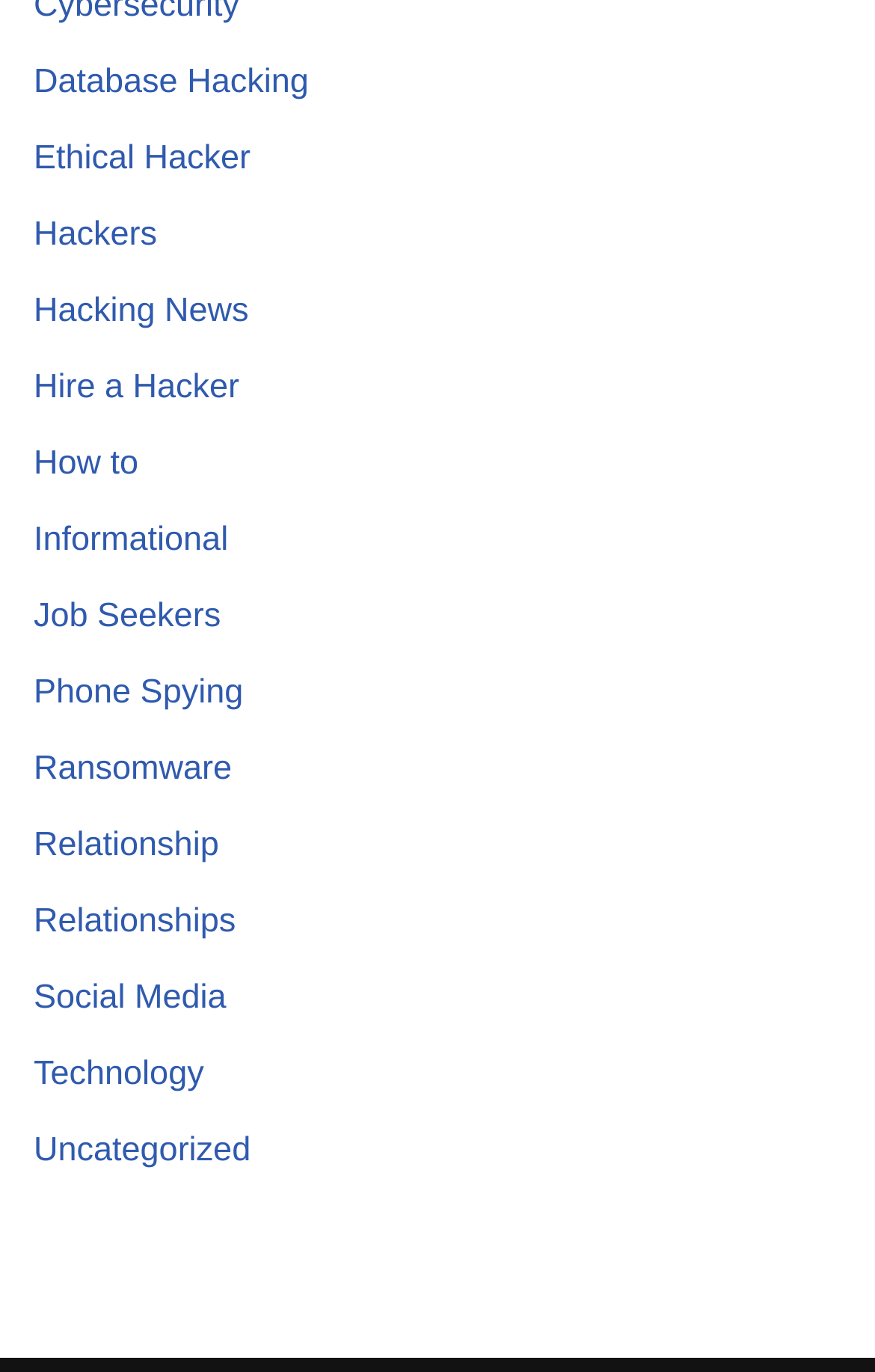Respond to the question below with a single word or phrase:
How many links are related to hacking?

At least 5